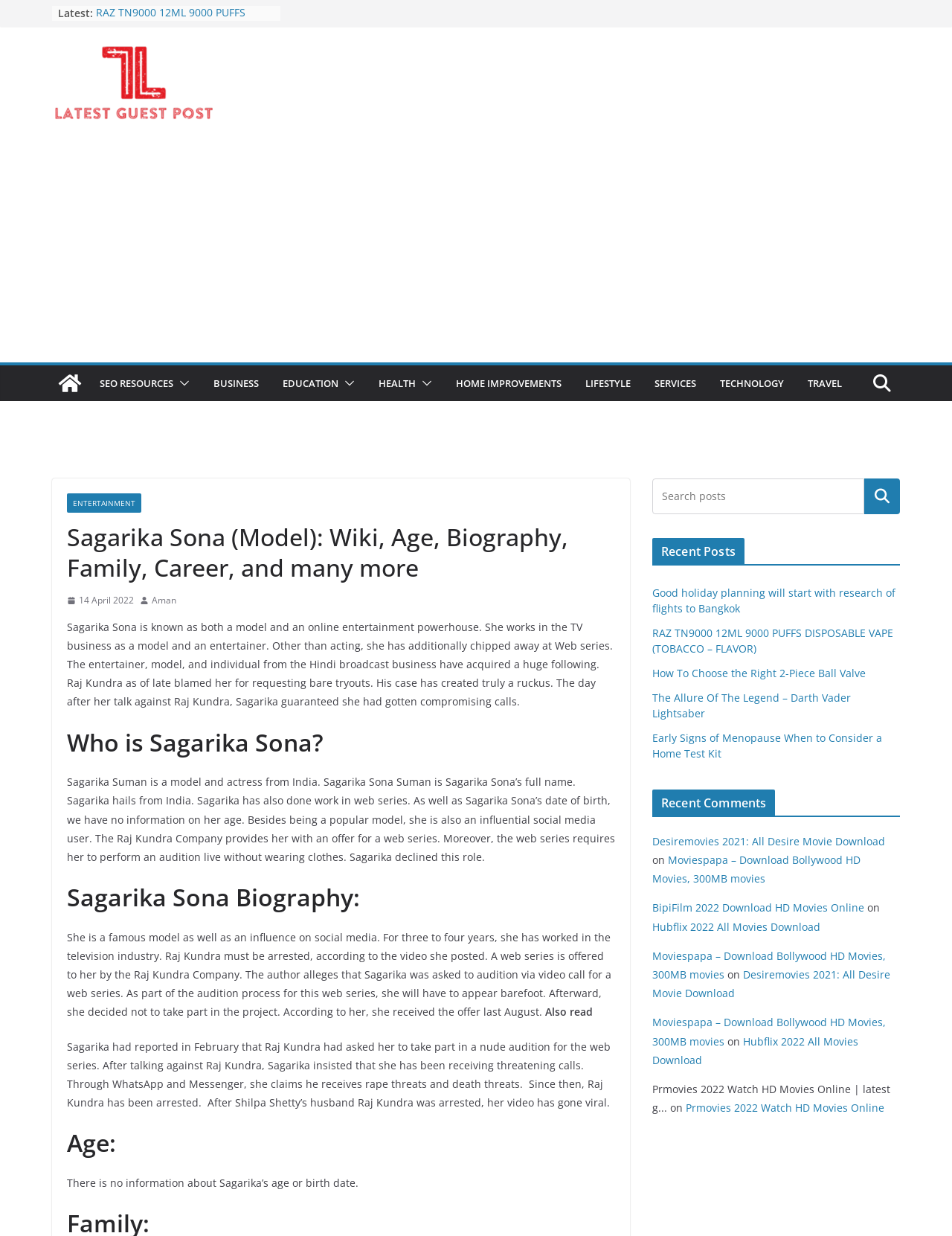Provide the bounding box coordinates of the UI element this sentence describes: "parent_node: SEO RESOURCES".

[0.182, 0.302, 0.199, 0.318]